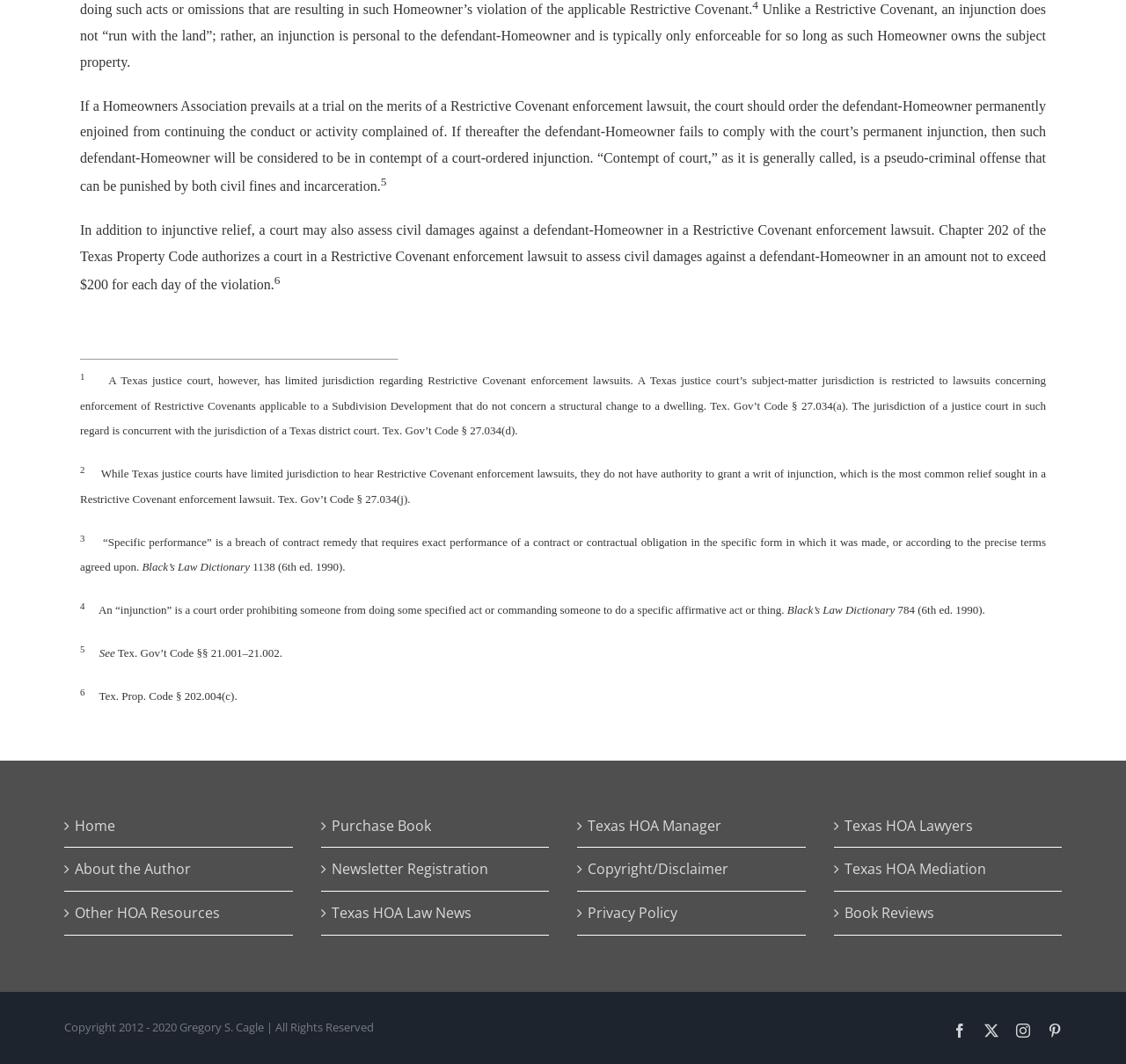Bounding box coordinates are specified in the format (top-left x, top-left y, bottom-right x, bottom-right y). All values are floating point numbers bounded between 0 and 1. Please provide the bounding box coordinate of the region this sentence describes: Home

[0.066, 0.764, 0.252, 0.788]